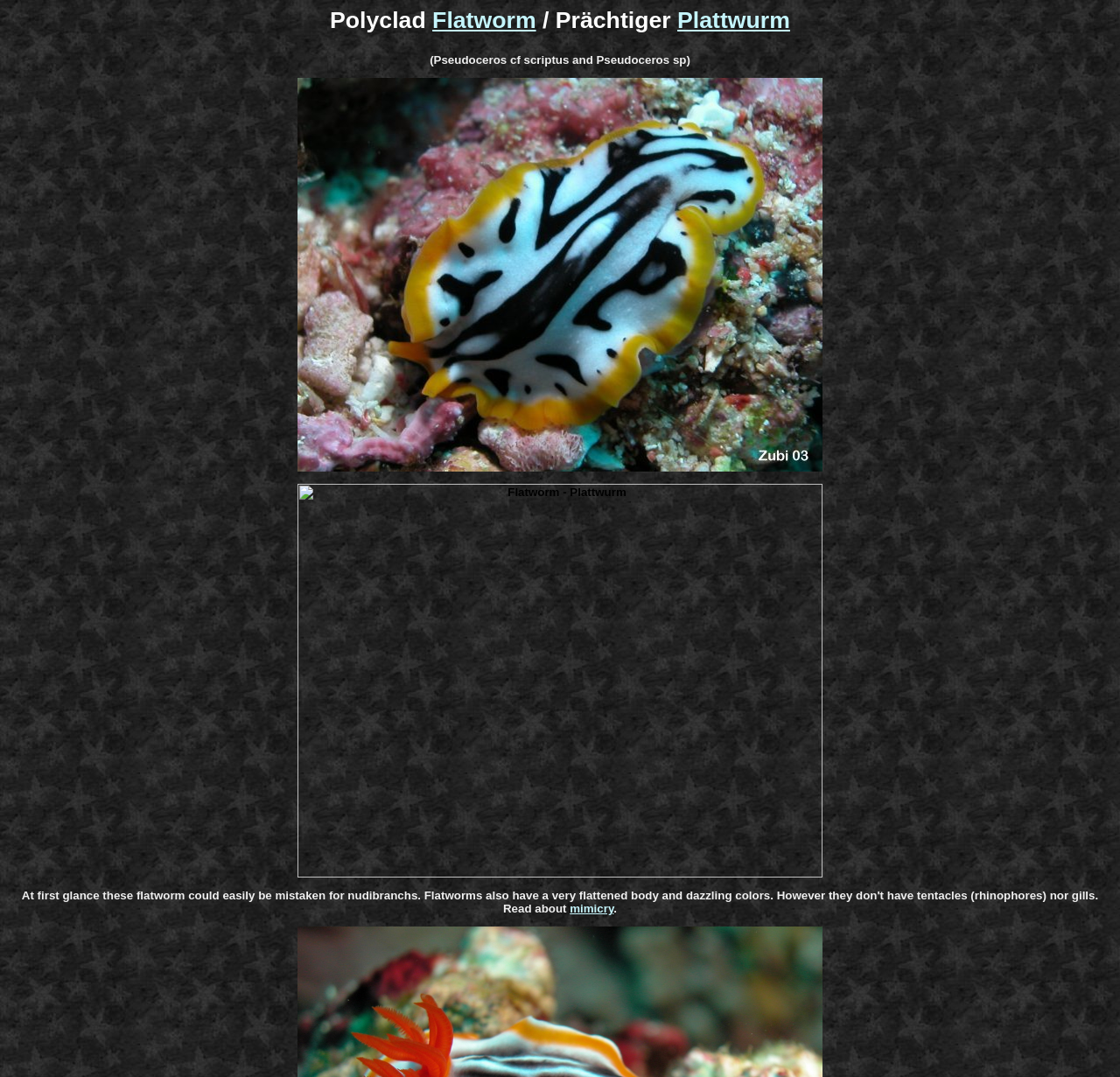What are the two languages used to describe the flatworm?
Please give a detailed and elaborate answer to the question.

The heading element contains the text 'Polyclad Flatworm / Prächtiger Plattwurm', which suggests that the webpage uses both English and German to describe the flatworm. The English term is 'Polyclad Flatworm', and the German term is 'Prächtiger Plattwurm'.